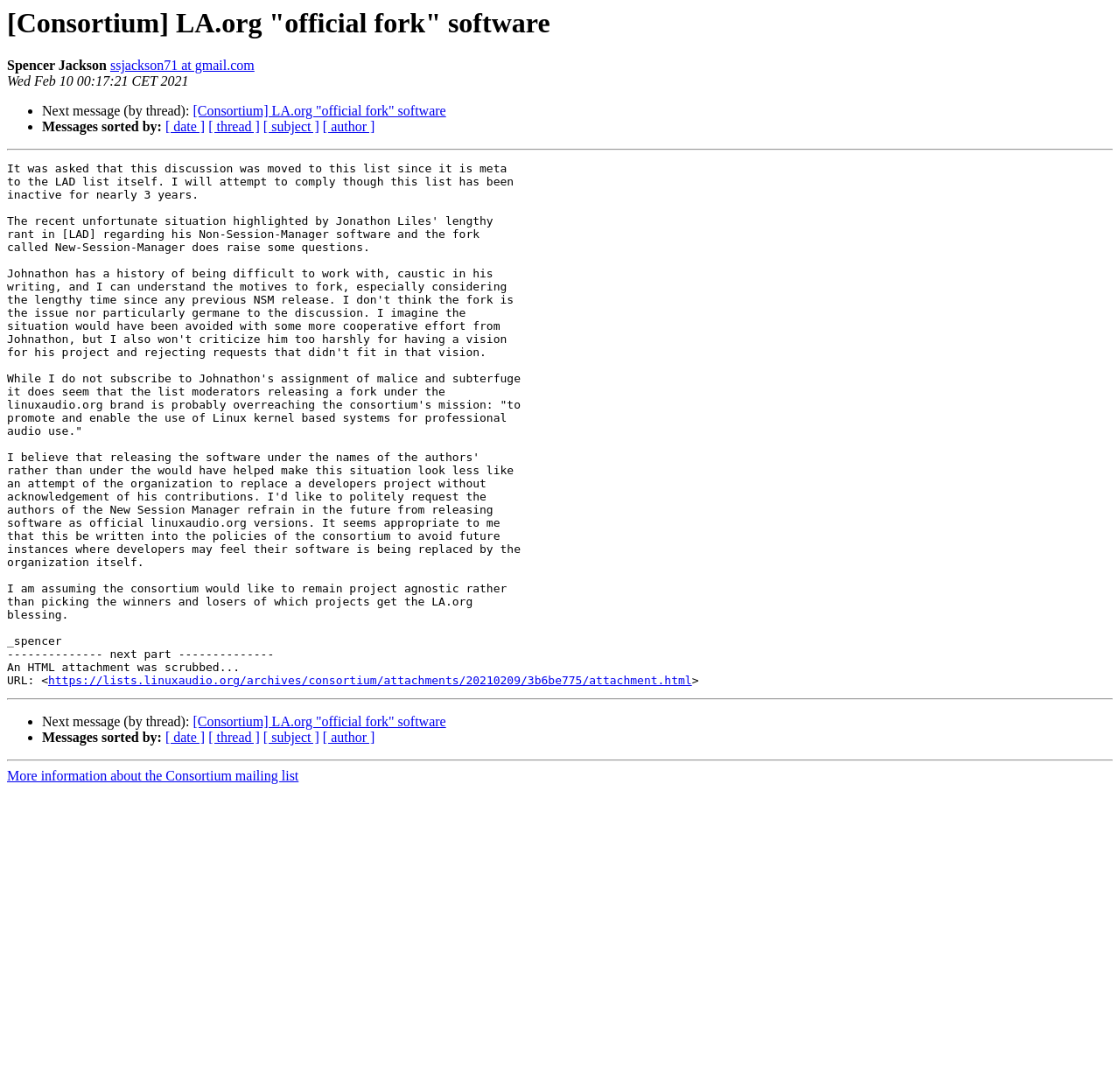Using the description "[Consortium] LA.org "official fork" software", predict the bounding box of the relevant HTML element.

[0.172, 0.096, 0.398, 0.11]